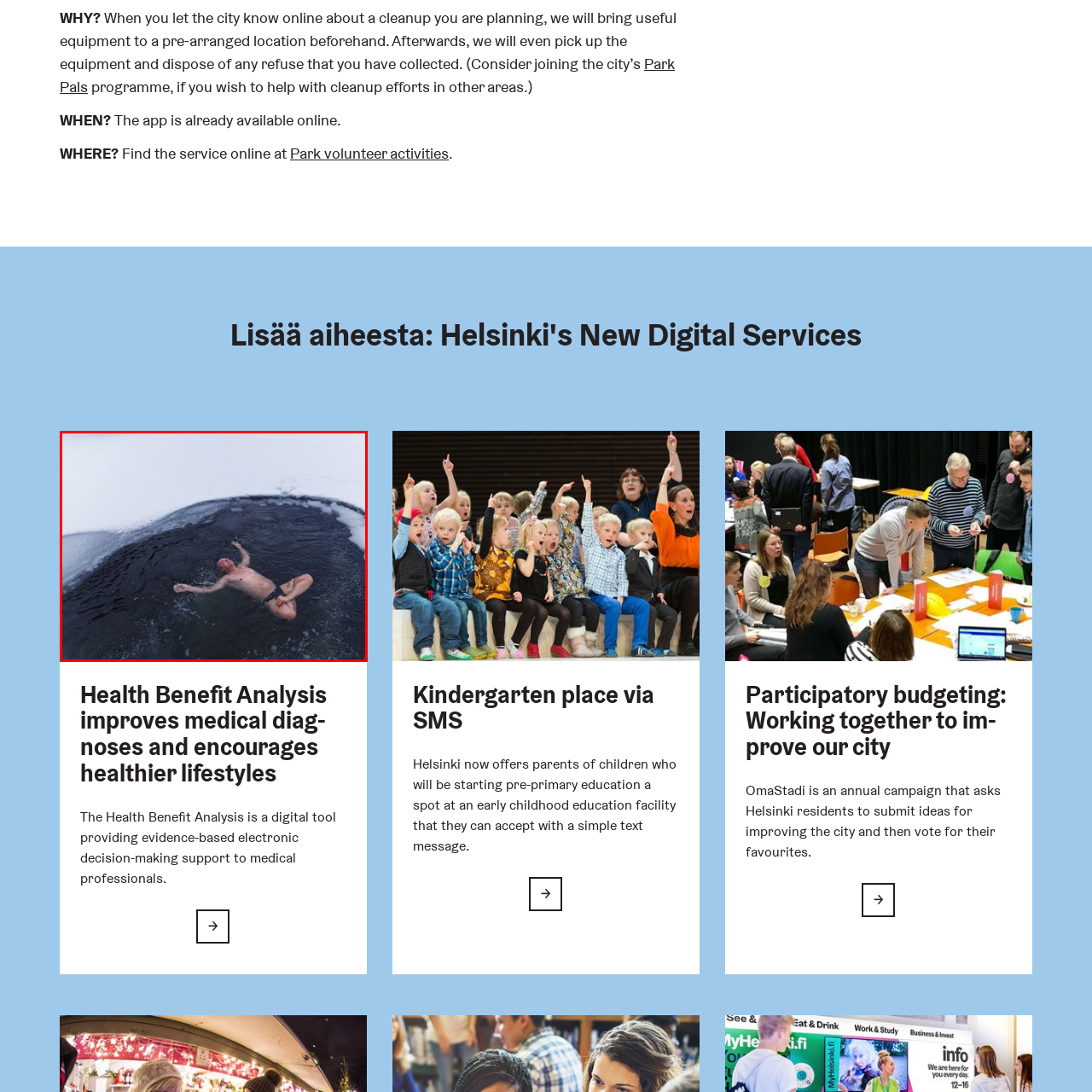Inspect the area marked by the red box and provide a short answer to the question: What is the surrounding landscape?

Stark, snowy